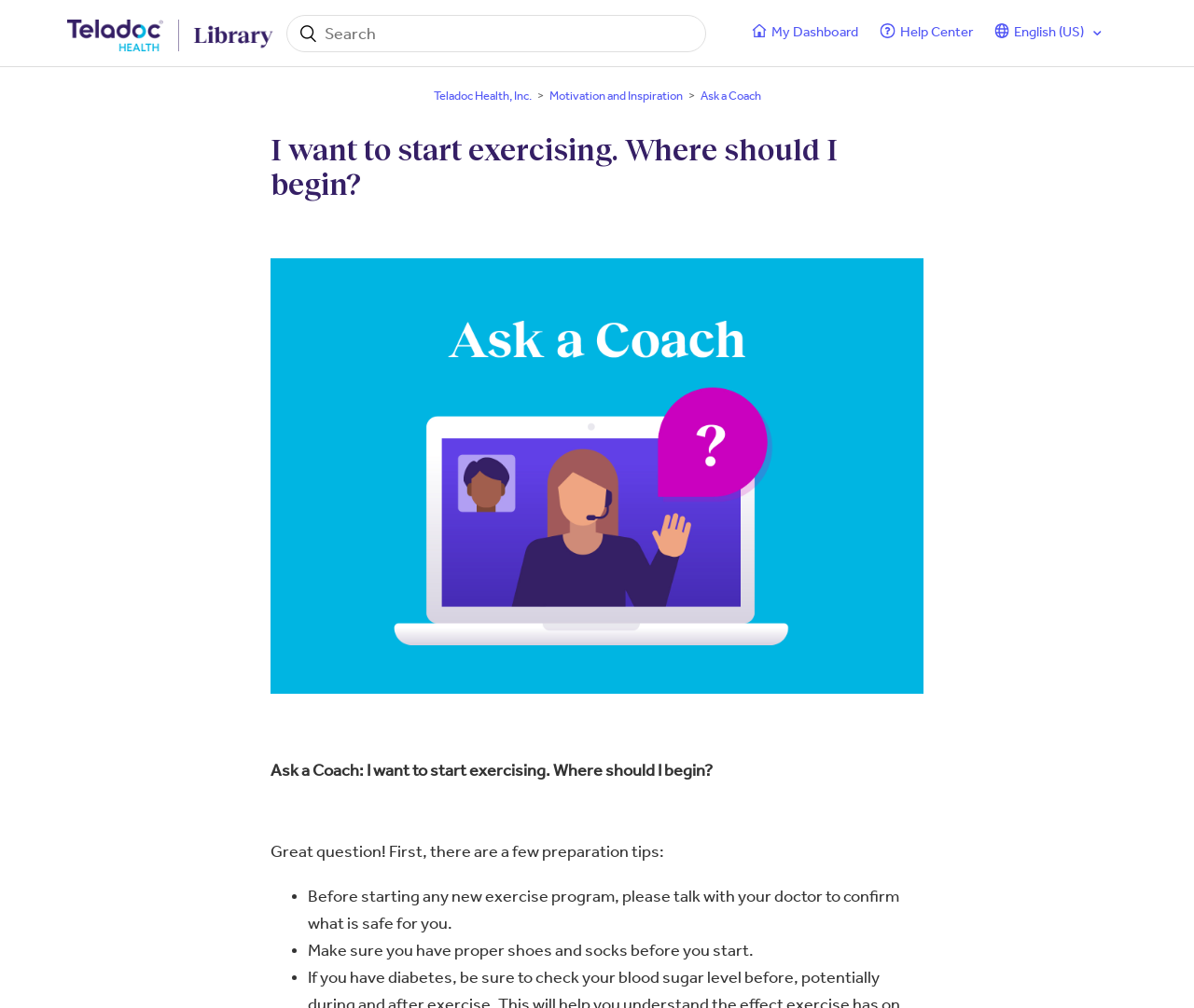What is the topic of the article?
Please use the image to deliver a detailed and complete answer.

The article is about exercising, specifically providing tips for those who want to start exercising, as indicated by the heading 'I want to start exercising. Where should I begin?'.